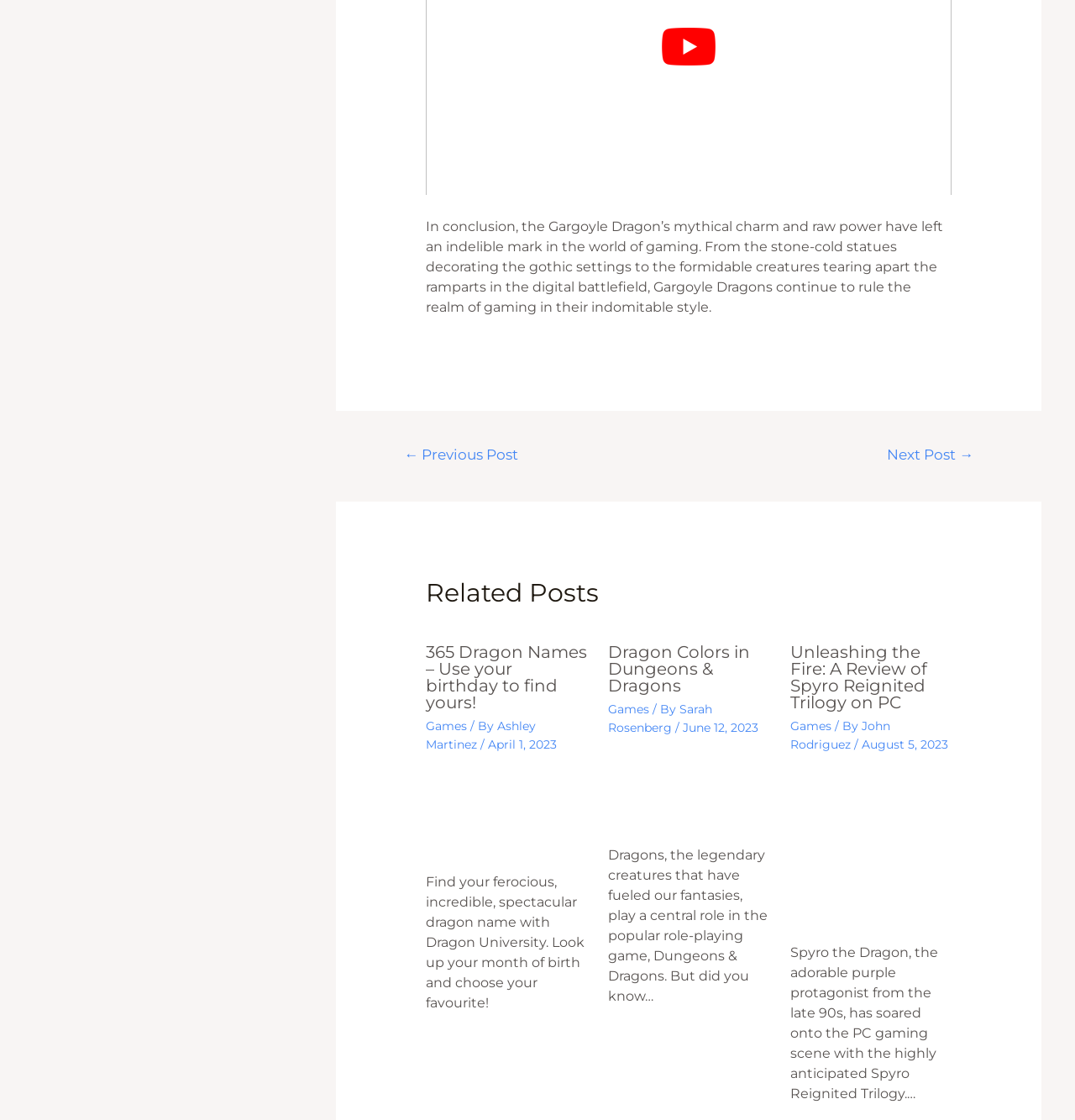Locate the bounding box coordinates of the UI element described by: "parent_node: Comment name="url" placeholder="Website"". The bounding box coordinates should consist of four float numbers between 0 and 1, i.e., [left, top, right, bottom].

None